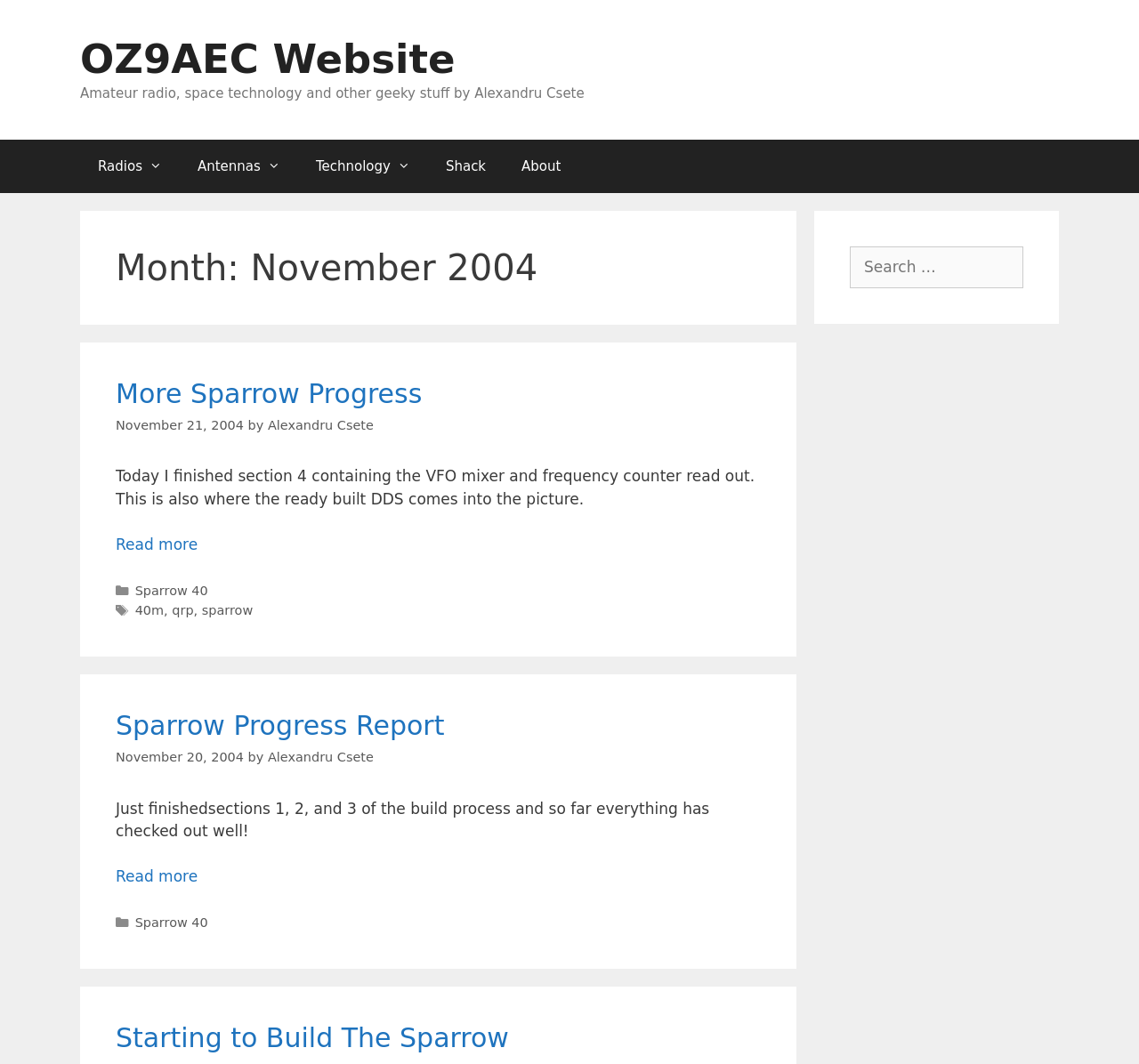Please determine the bounding box coordinates of the element's region to click in order to carry out the following instruction: "View 'Sparrow Progress Report'". The coordinates should be four float numbers between 0 and 1, i.e., [left, top, right, bottom].

[0.102, 0.667, 0.39, 0.696]